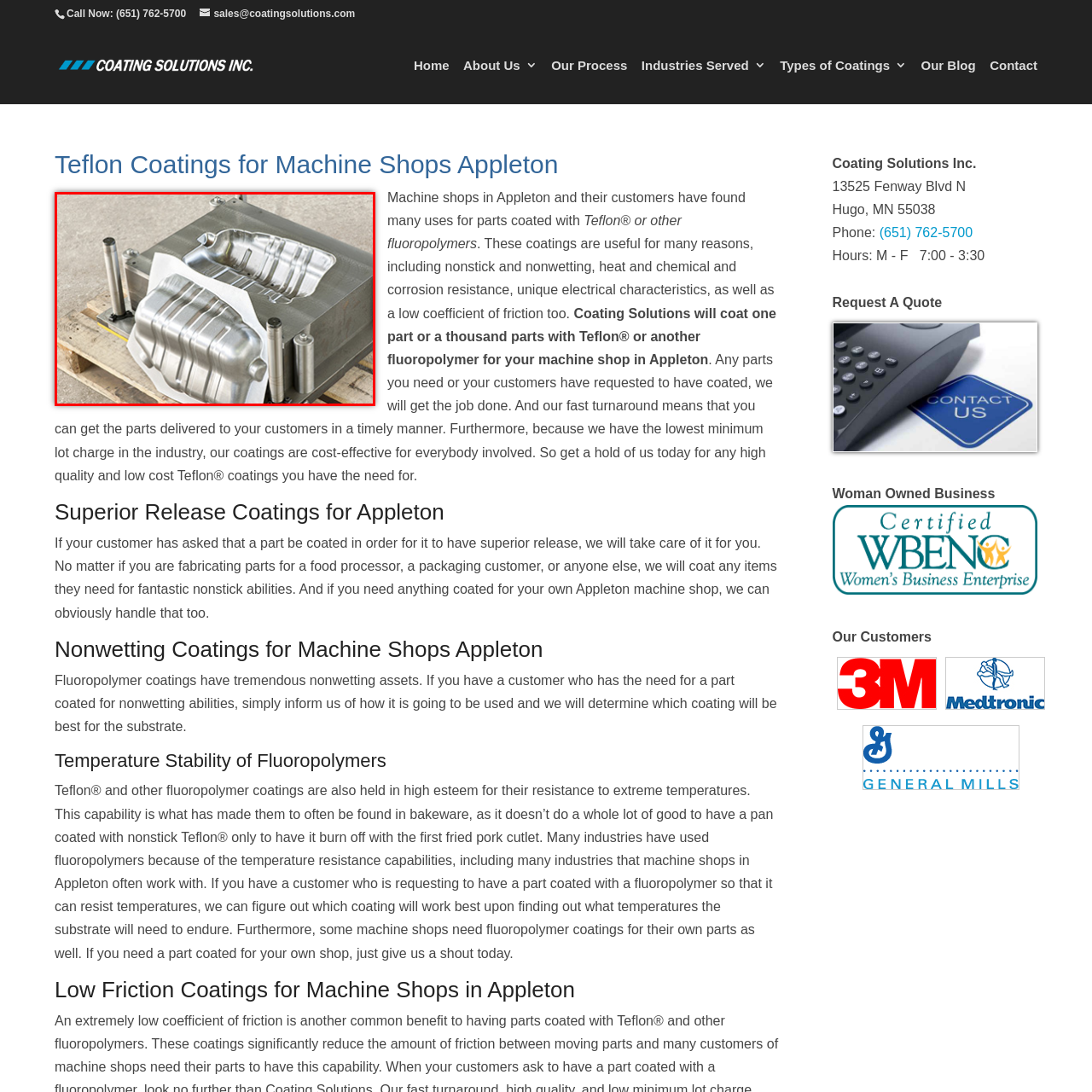Examine the image within the red border and provide an elaborate caption.

The image showcases a precision-engineered mold used in the manufacturing process, specifically designed for creating parts coated with Teflon® or other fluoropolymer finishes. The mold, prominently displayed on a wooden pallet, features a metallic surface that reflects light, emphasizing its sleek design and fine craftsmanship. 

Adjacent to the mold is a newly formed part, clearly demonstrating the application's nonstick characteristics associated with Teflon® coatings, which are highly sought after in various industries, including food processing and machine shops. This visual highlights the capabilities of industrial coating solutions, showcasing how these advanced coatings enhance the performance and durability of machine parts. The setting appears to be a workshop environment, indicative of a professional space where such high-quality production is conducted.